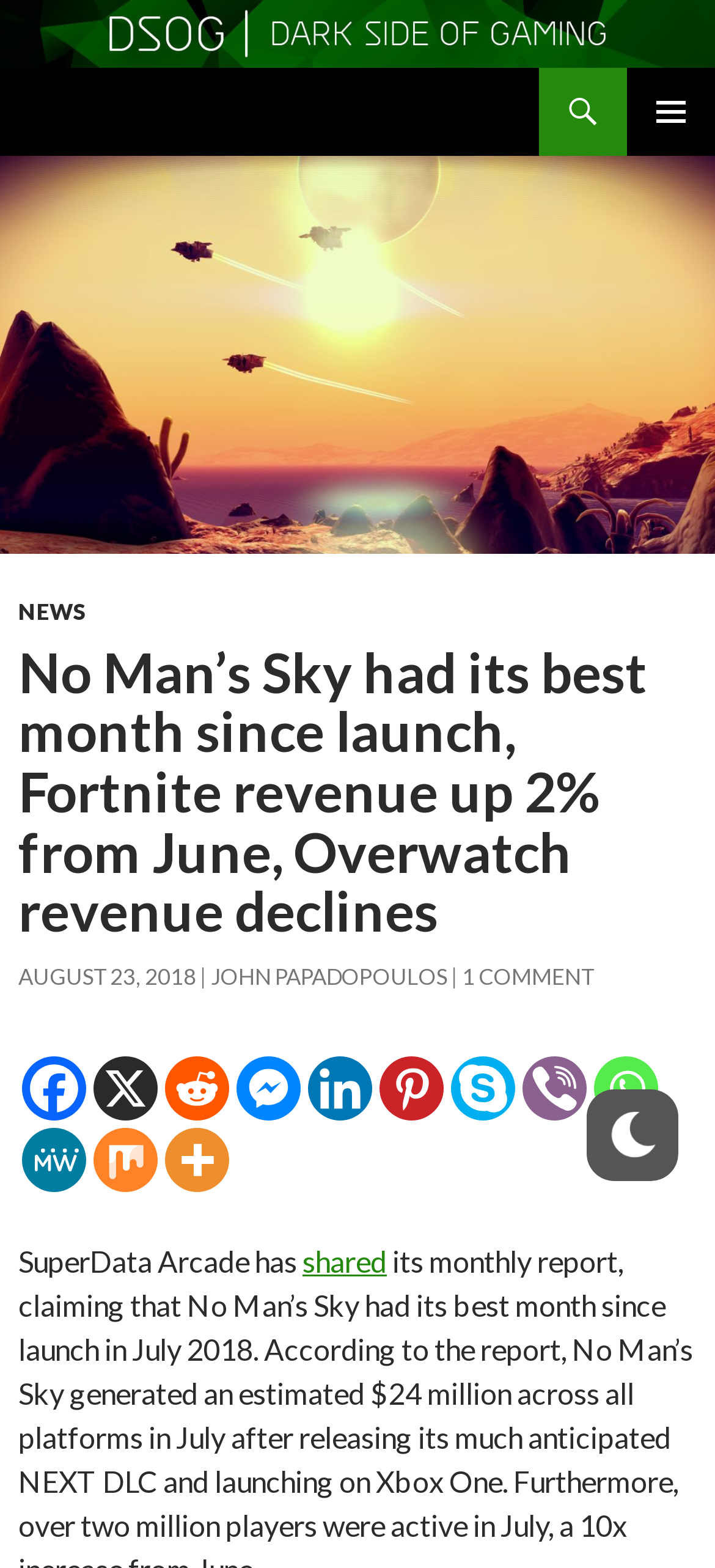What is the topic of the article?
Please answer the question with a detailed and comprehensive explanation.

The topic of the article can be determined by reading the main heading, which mentions 'No Man’s Sky had its best month since launch, Fortnite revenue up 2% from June, Overwatch revenue declines'. This suggests that the article is discussing the revenue performance of various games, including No Man's Sky.